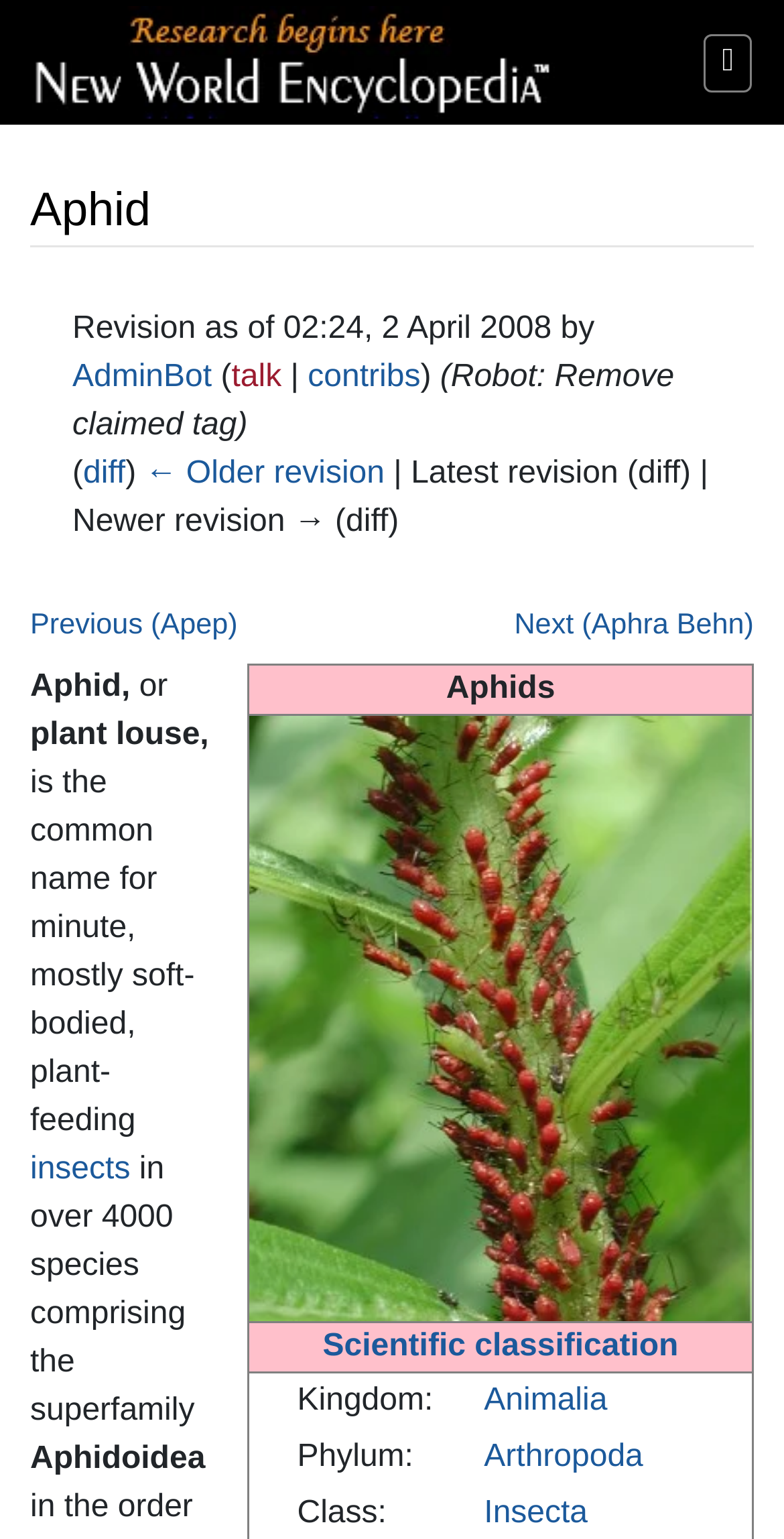Determine the bounding box coordinates for the HTML element described here: "Next (Aphra Behn)".

[0.656, 0.396, 0.962, 0.417]